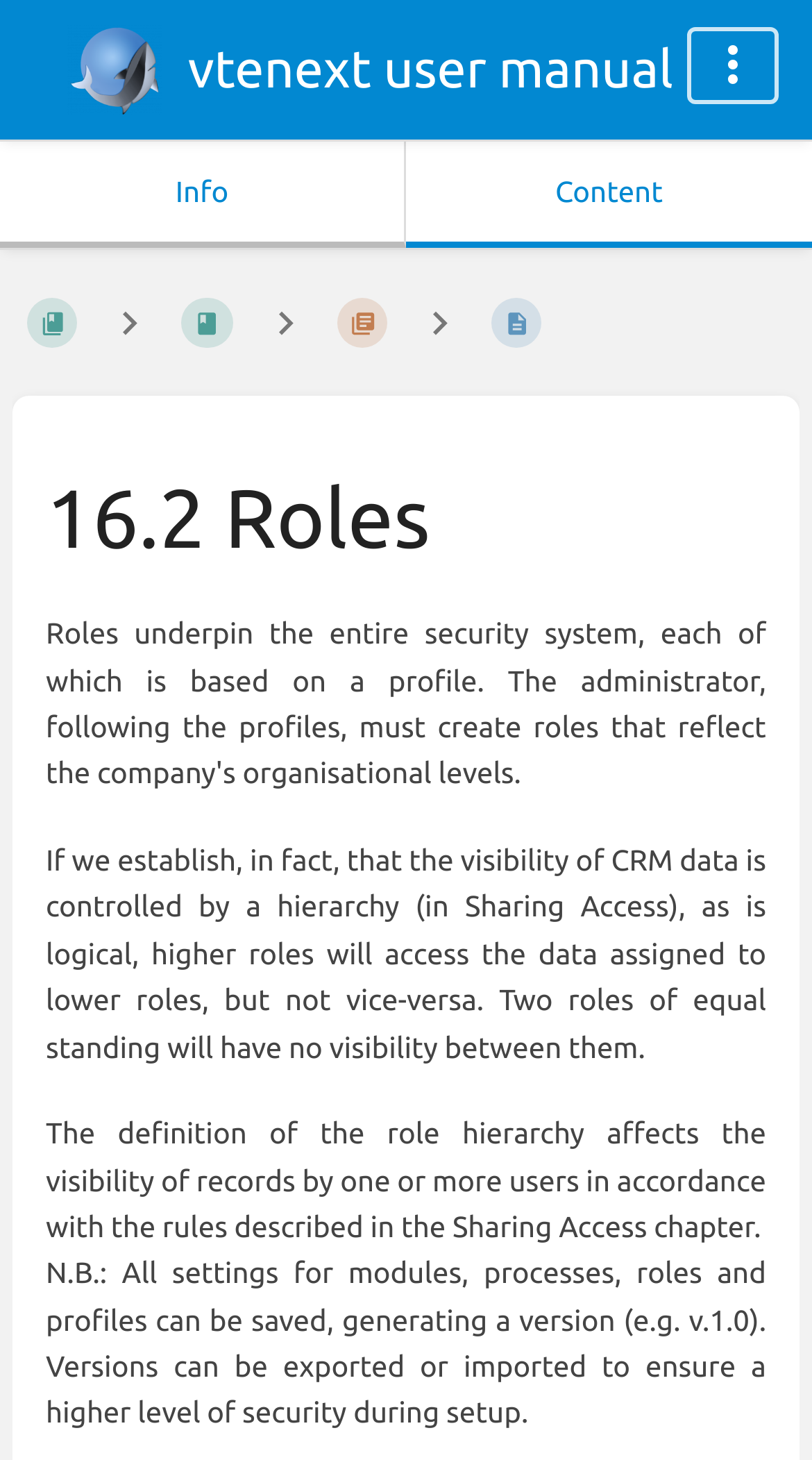Provide the bounding box for the UI element matching this description: "User Manual vtenext 22.05".

[0.206, 0.194, 0.304, 0.248]